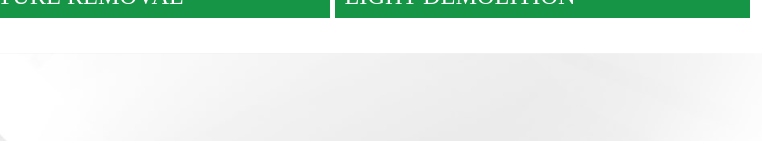Answer the following query concisely with a single word or phrase:
What is the text color of the titles?

White